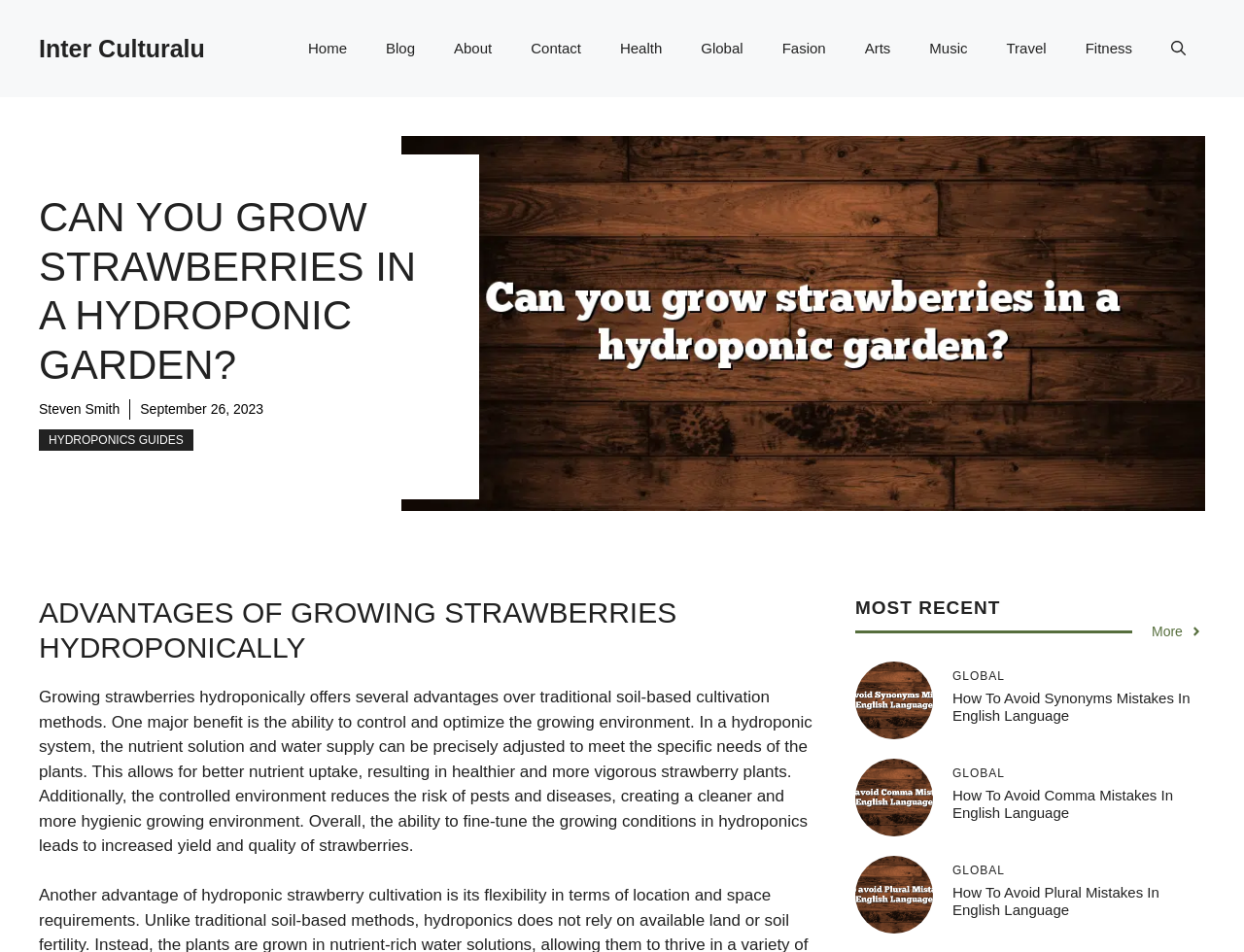Identify the bounding box coordinates of the section to be clicked to complete the task described by the following instruction: "Click the 'Home' link". The coordinates should be four float numbers between 0 and 1, formatted as [left, top, right, bottom].

[0.232, 0.02, 0.295, 0.082]